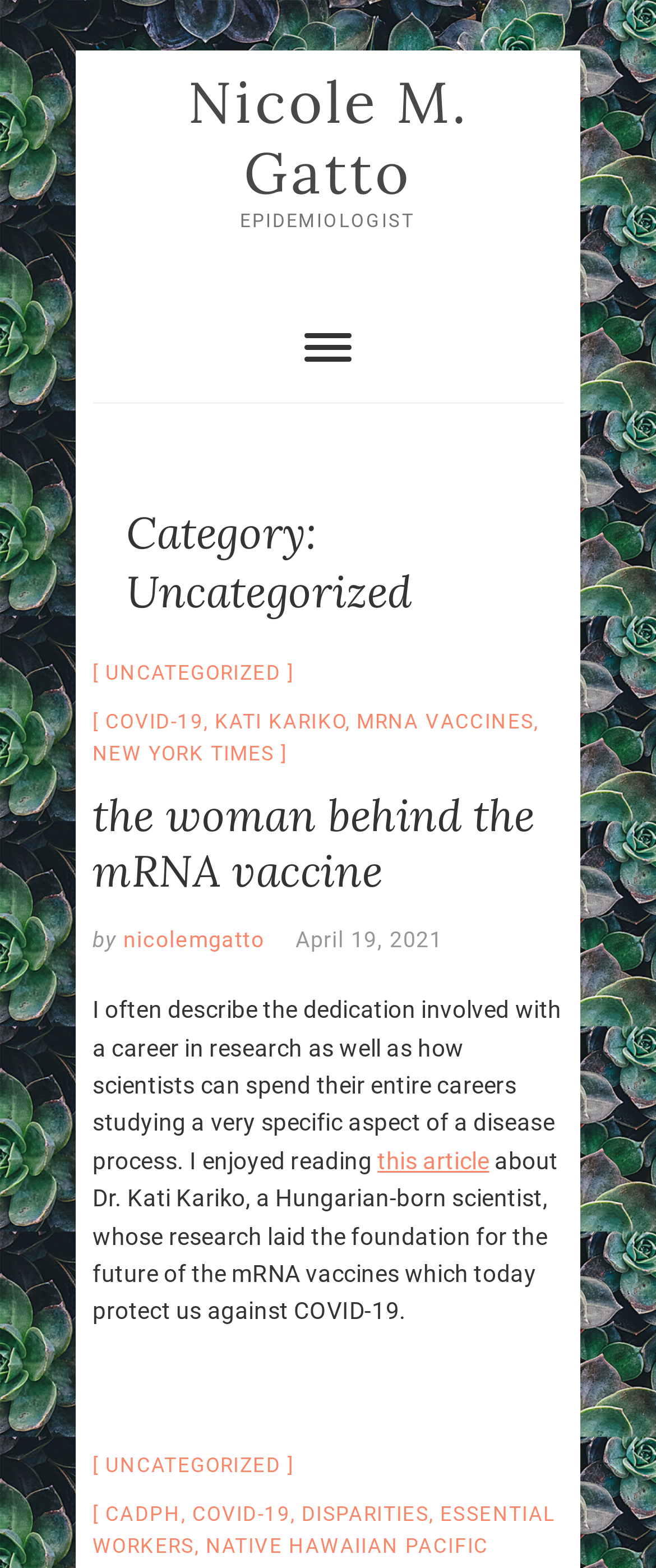Specify the bounding box coordinates of the area to click in order to execute this command: 'Expand the 'Main Menu''. The coordinates should consist of four float numbers ranging from 0 to 1, and should be formatted as [left, top, right, bottom].

[0.464, 0.187, 0.536, 0.257]